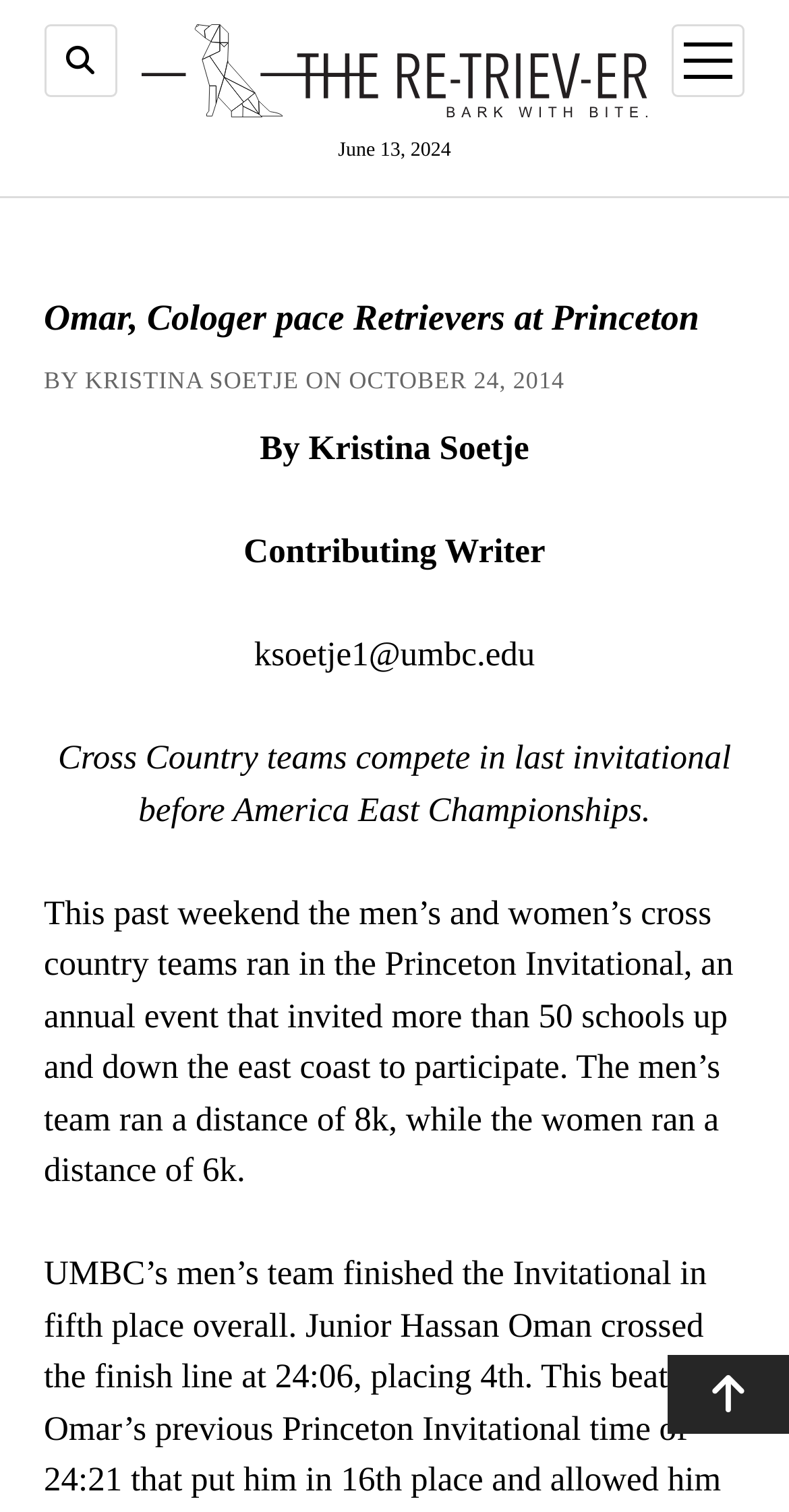Who is the author of the article?
Answer the question with as much detail as possible.

I found the author of the article by looking at the text 'BY KRISTINA SOETJE ON OCTOBER 24, 2014' which is located below the main heading.